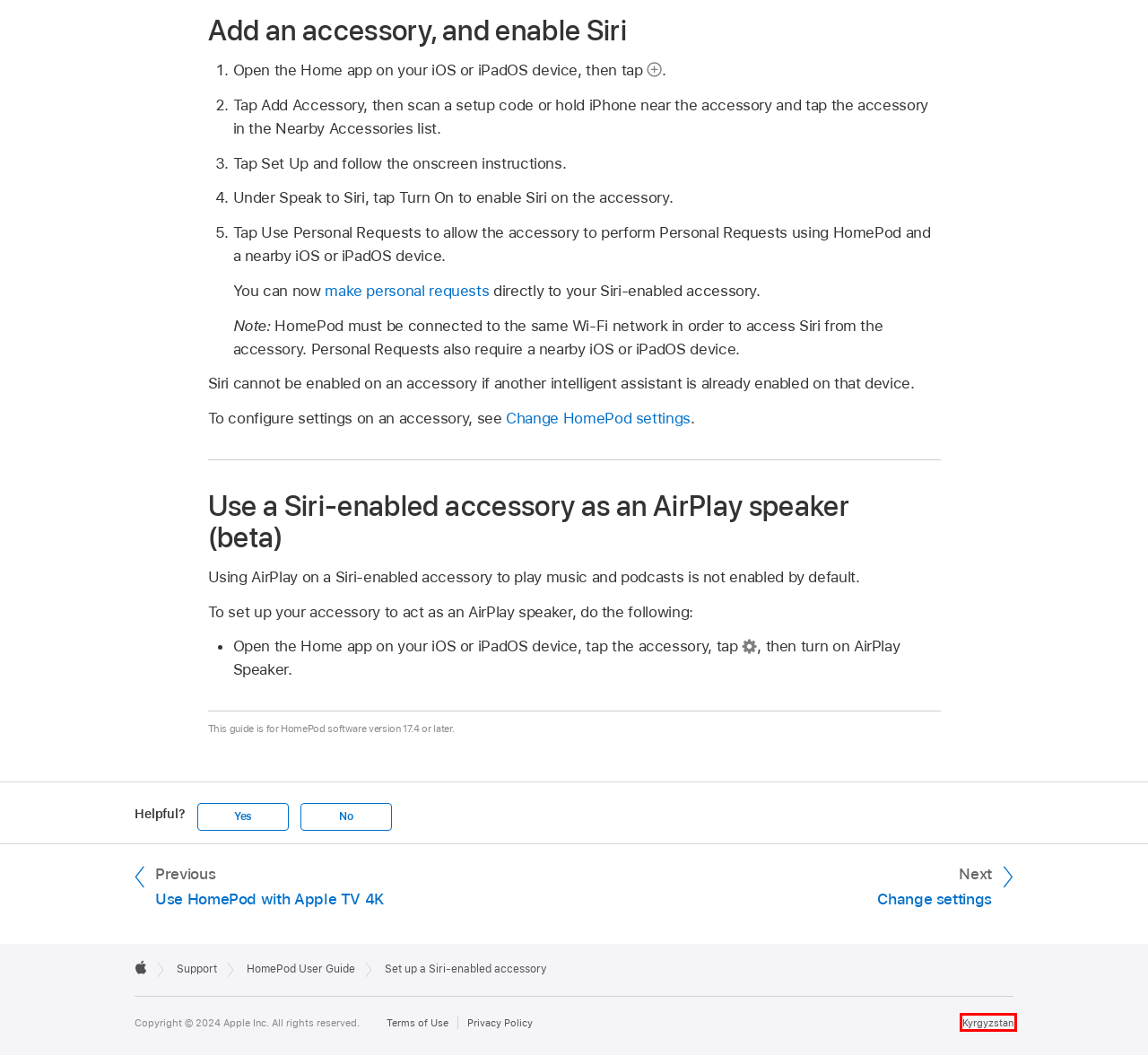Examine the screenshot of a webpage with a red bounding box around an element. Then, select the webpage description that best represents the new page after clicking the highlighted element. Here are the descriptions:
A. Watch - Apple (KG)
B. Choose Your Country or Region - Apple Support
C. Legal - Apple Privacy Policy - Apple
D. Change HomePod settings - Apple Support (KG)
E. Legal - Website Terms of Use - Apple
F. iPhone - Apple (KG)
G. Use HomePod with Apple TV 4K - Apple Support (KG)
H. Make Personal Requests on HomePod - Apple Support (KG)

B